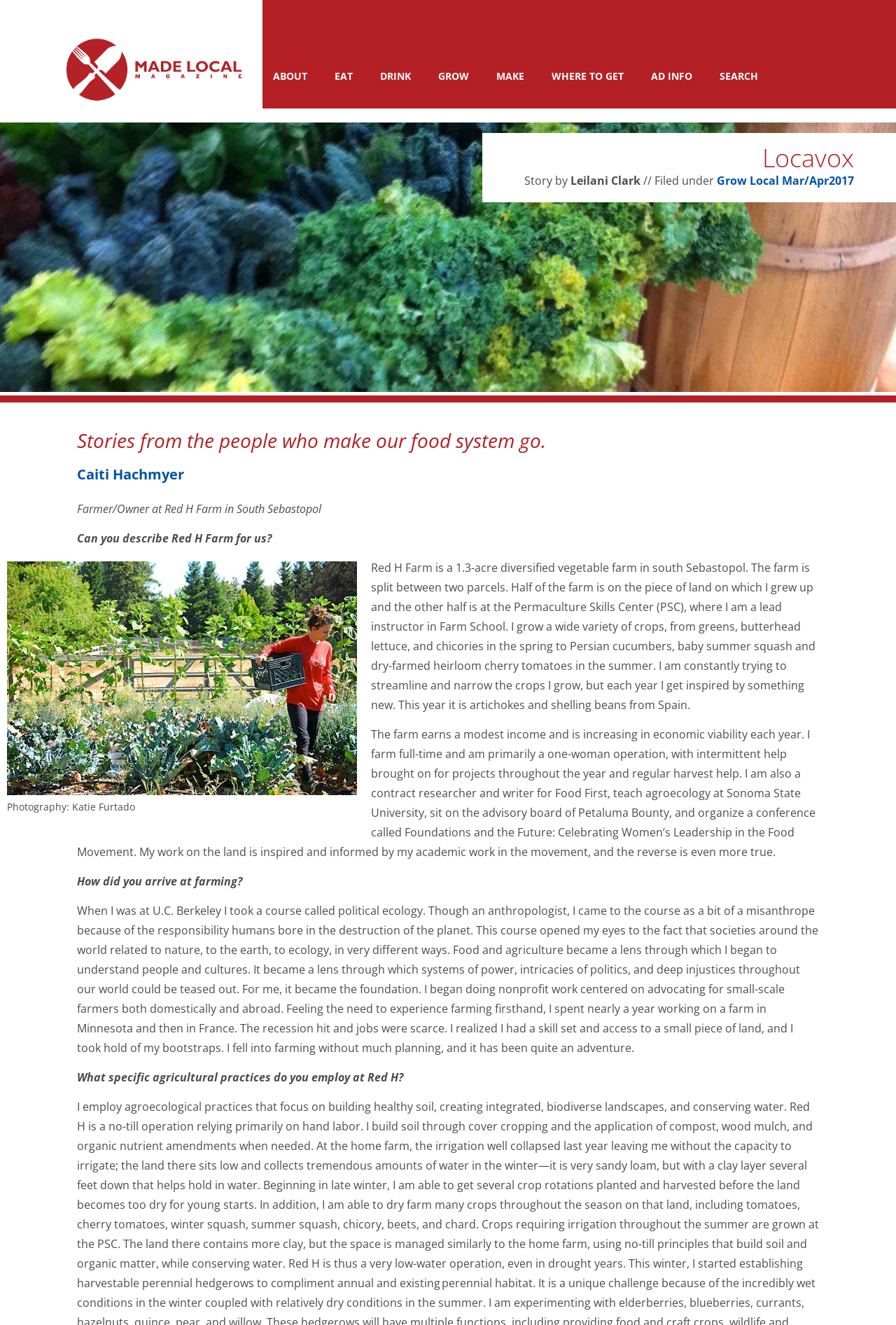Please find the bounding box for the UI element described by: "Grow Local".

[0.8, 0.13, 0.87, 0.142]